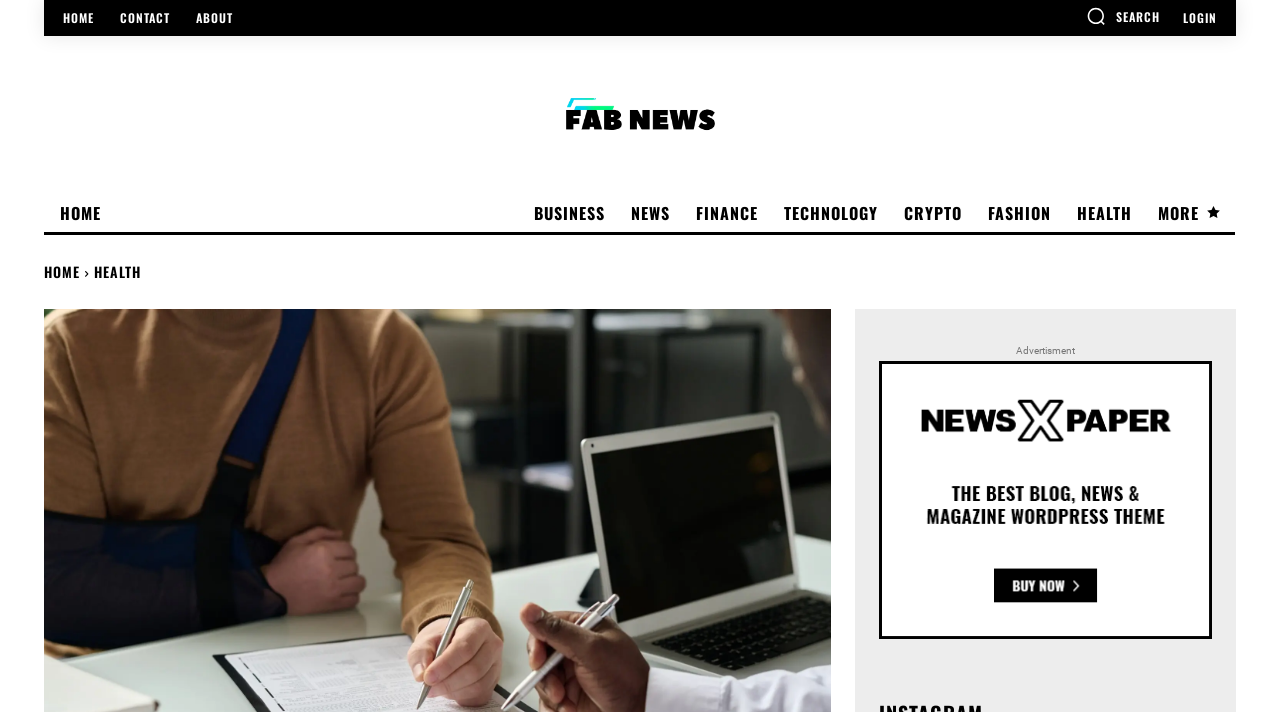Please determine the bounding box coordinates for the element with the description: "business".

[0.405, 0.272, 0.48, 0.326]